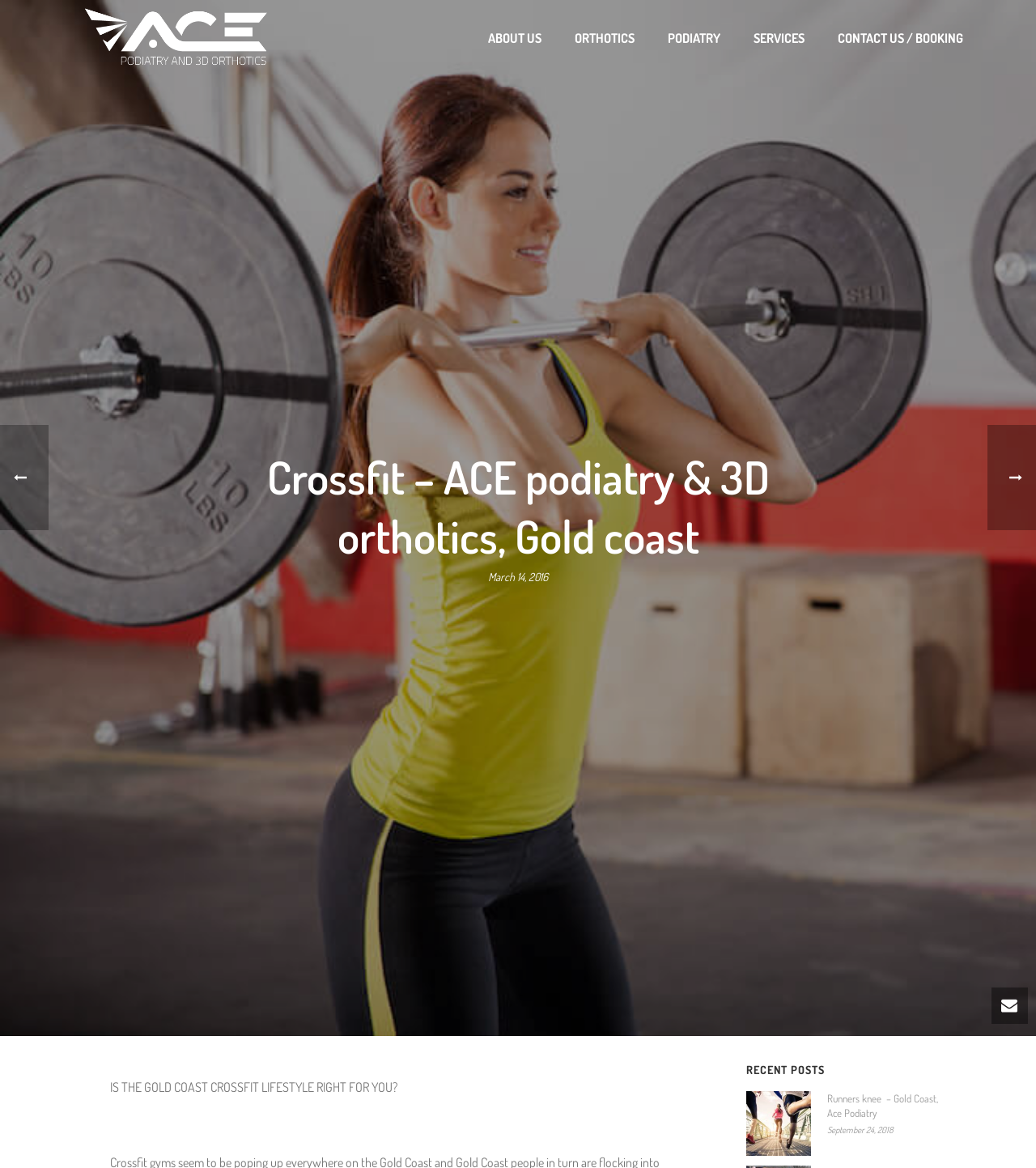Find the bounding box coordinates of the element's region that should be clicked in order to follow the given instruction: "Learn more about Crossfit on the Gold Coast". The coordinates should consist of four float numbers between 0 and 1, i.e., [left, top, right, bottom].

[0.106, 0.924, 0.384, 0.938]